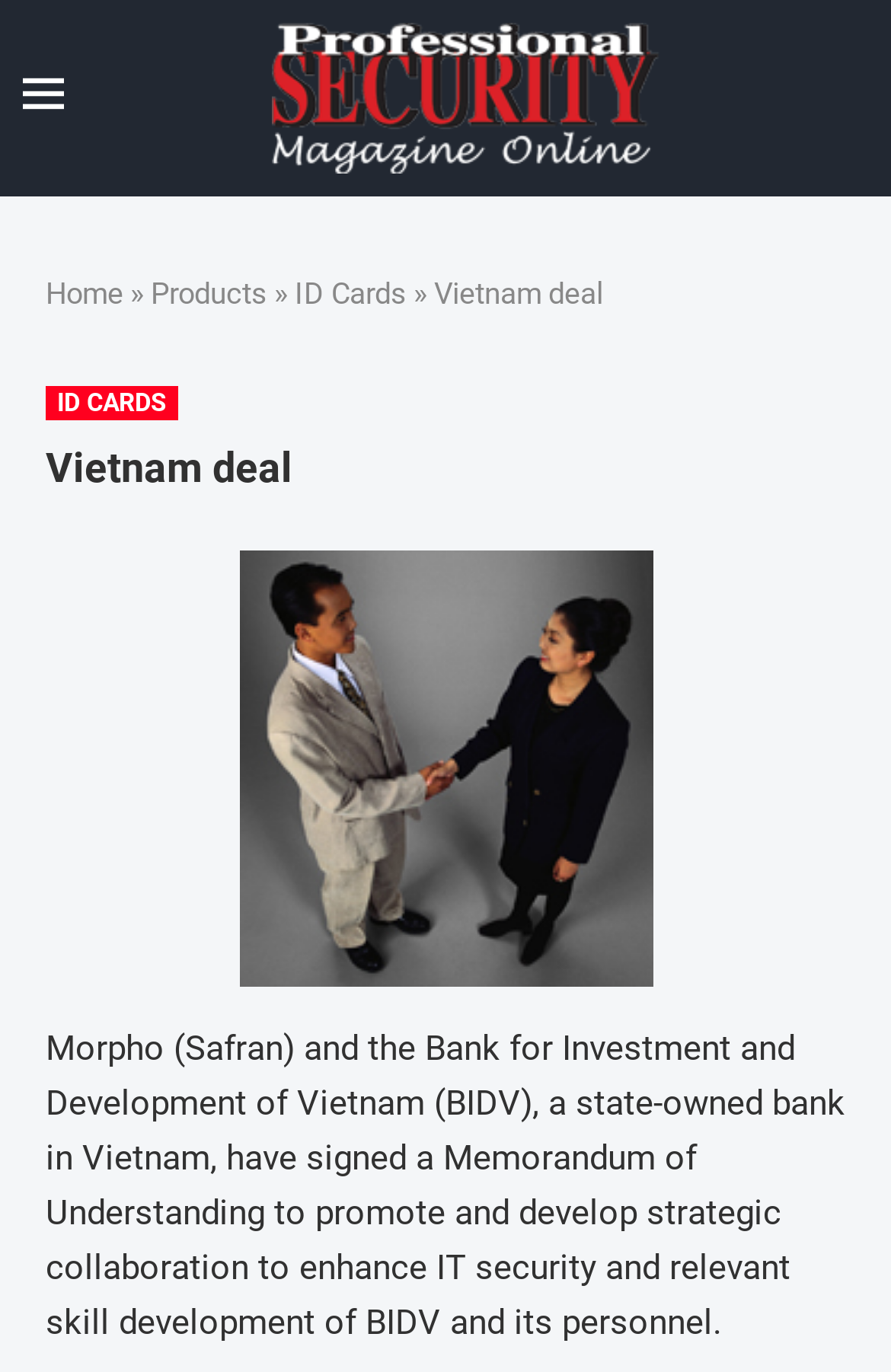Generate a thorough explanation of the webpage's elements.

The webpage is about Morpho Vietnam, with a prominent image at the top left corner. Below the image, there is a horizontal navigation menu with links to "Home", "Products", and "ID Cards", separated by right-pointing arrows. The "ID Cards" link is also repeated below the navigation menu.

To the right of the navigation menu, there is a link to "Professional Security" with an accompanying image. Below this link, there is a heading that reads "Vietnam deal", which is followed by a paragraph of text that describes a Memorandum of Understanding between Morpho and the Bank for Investment and Development of Vietnam (BIDV) to promote IT security and skill development.

There is also an image located at the bottom center of the page, which appears to be related to the Vietnam deal. Overall, the webpage has a simple layout with a focus on conveying information about the partnership between Morpho and BIDV.